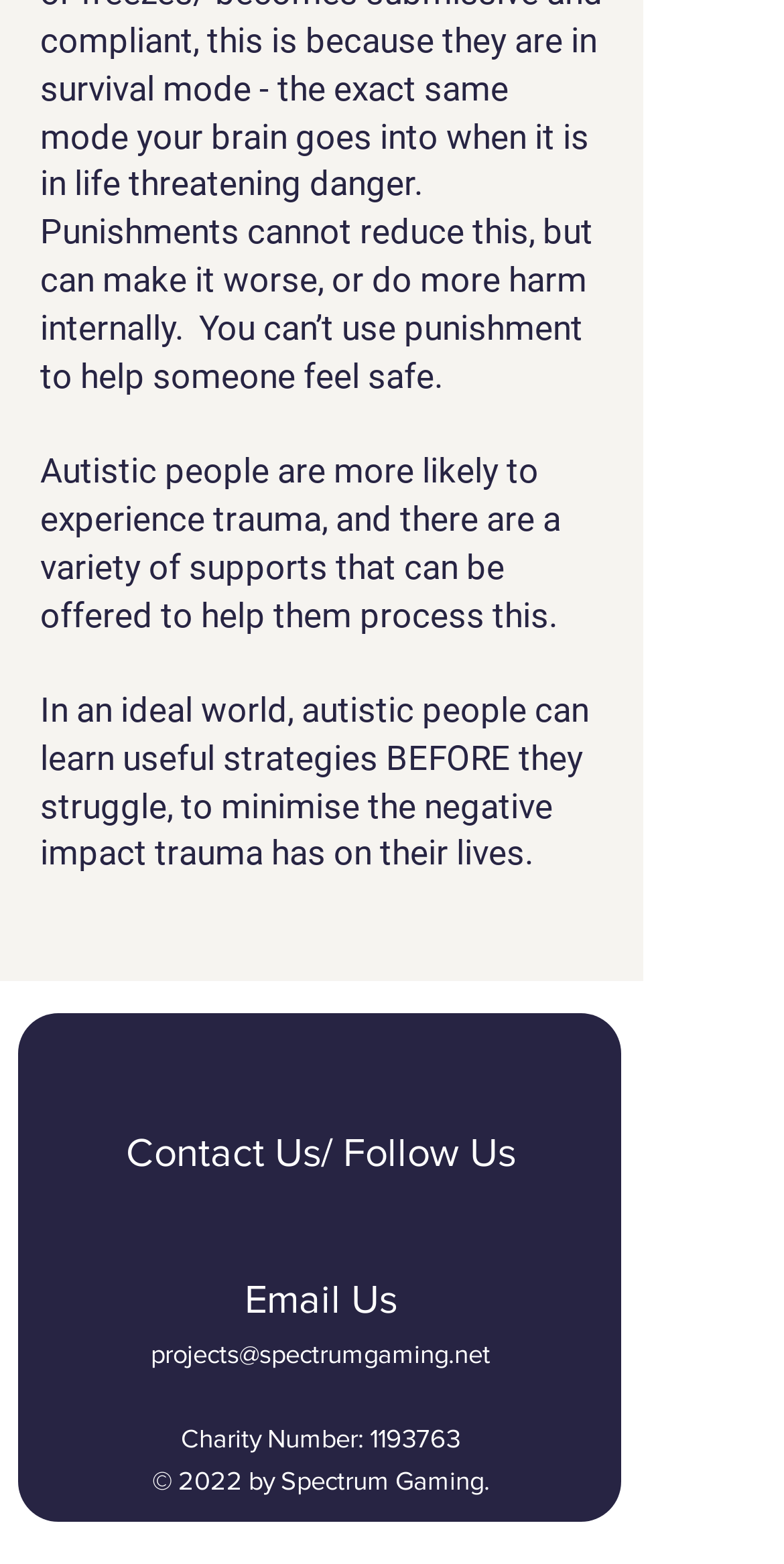Who owns the copyright of the webpage?
Could you answer the question with a detailed and thorough explanation?

The copyright information at the bottom of the page indicates that the webpage is owned by Spectrum Gaming, as stated in the static text element '© 2022 by Spectrum Gaming.'